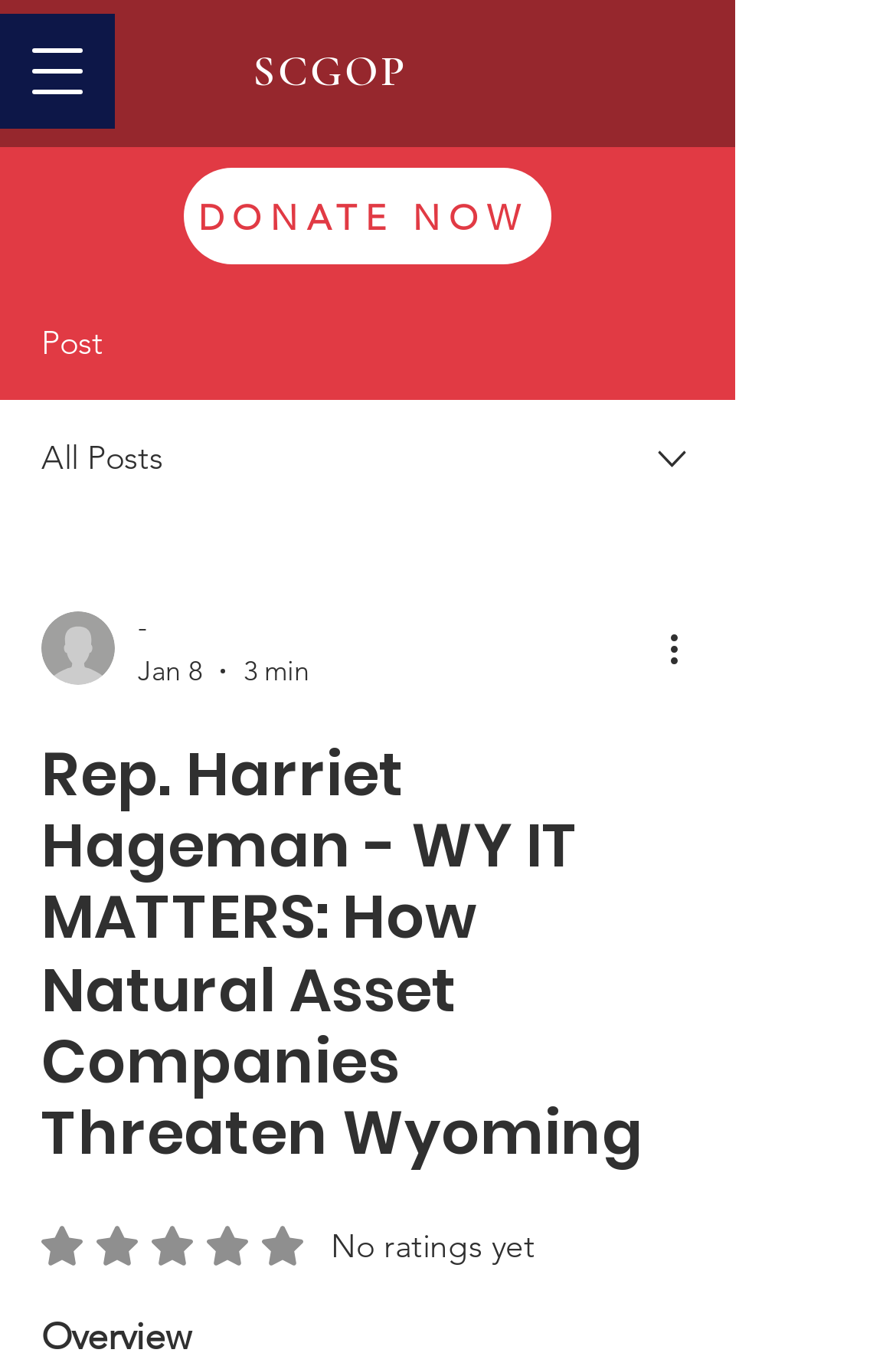Please provide a comprehensive answer to the question below using the information from the image: What is the purpose of the button?

The purpose of the button can be inferred from its text content 'Open navigation menu' and its hasPopup property, which indicates that it opens a navigation menu when clicked.